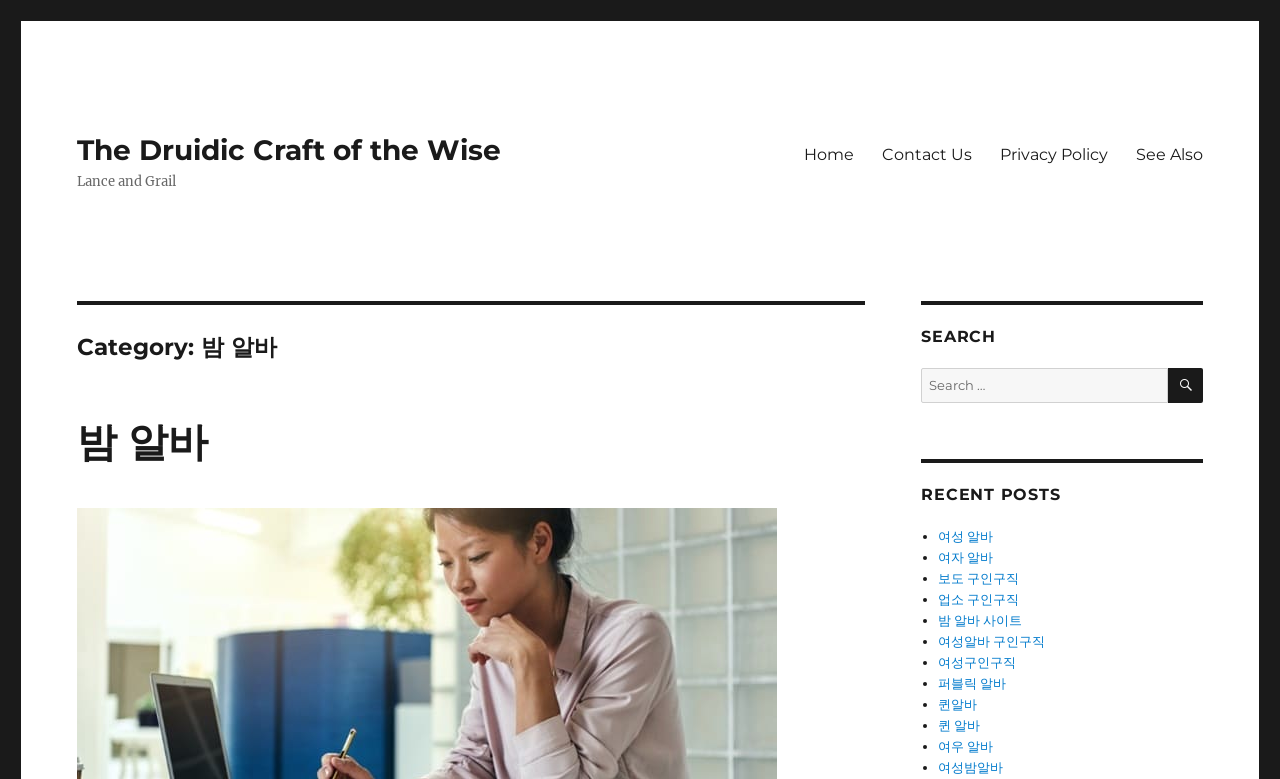Provide the bounding box coordinates in the format (top-left x, top-left y, bottom-right x, bottom-right y). All values are floating point numbers between 0 and 1. Determine the bounding box coordinate of the UI element described as: 밤 알바 사이트

[0.733, 0.786, 0.798, 0.807]